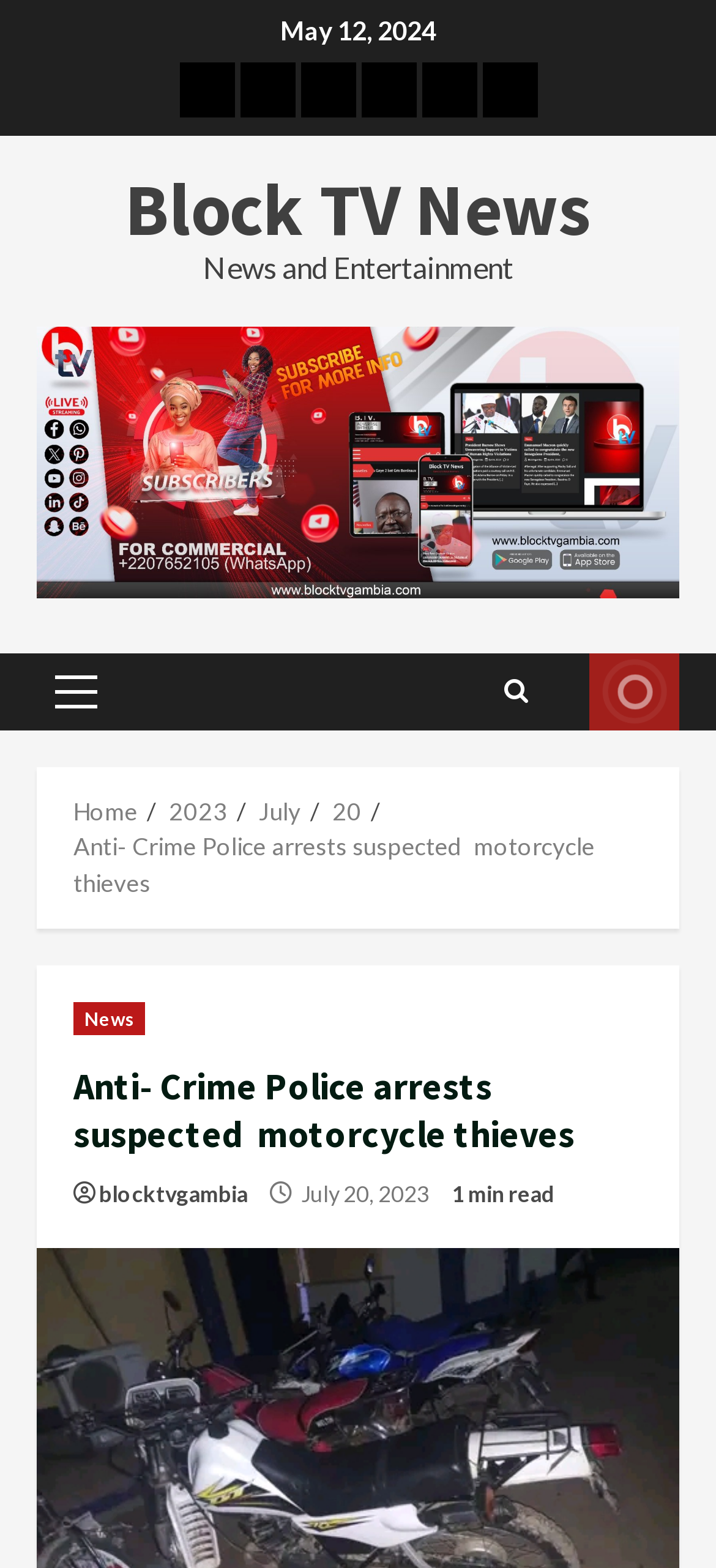Find and indicate the bounding box coordinates of the region you should select to follow the given instruction: "Go to Primary Menu".

[0.051, 0.416, 0.162, 0.466]